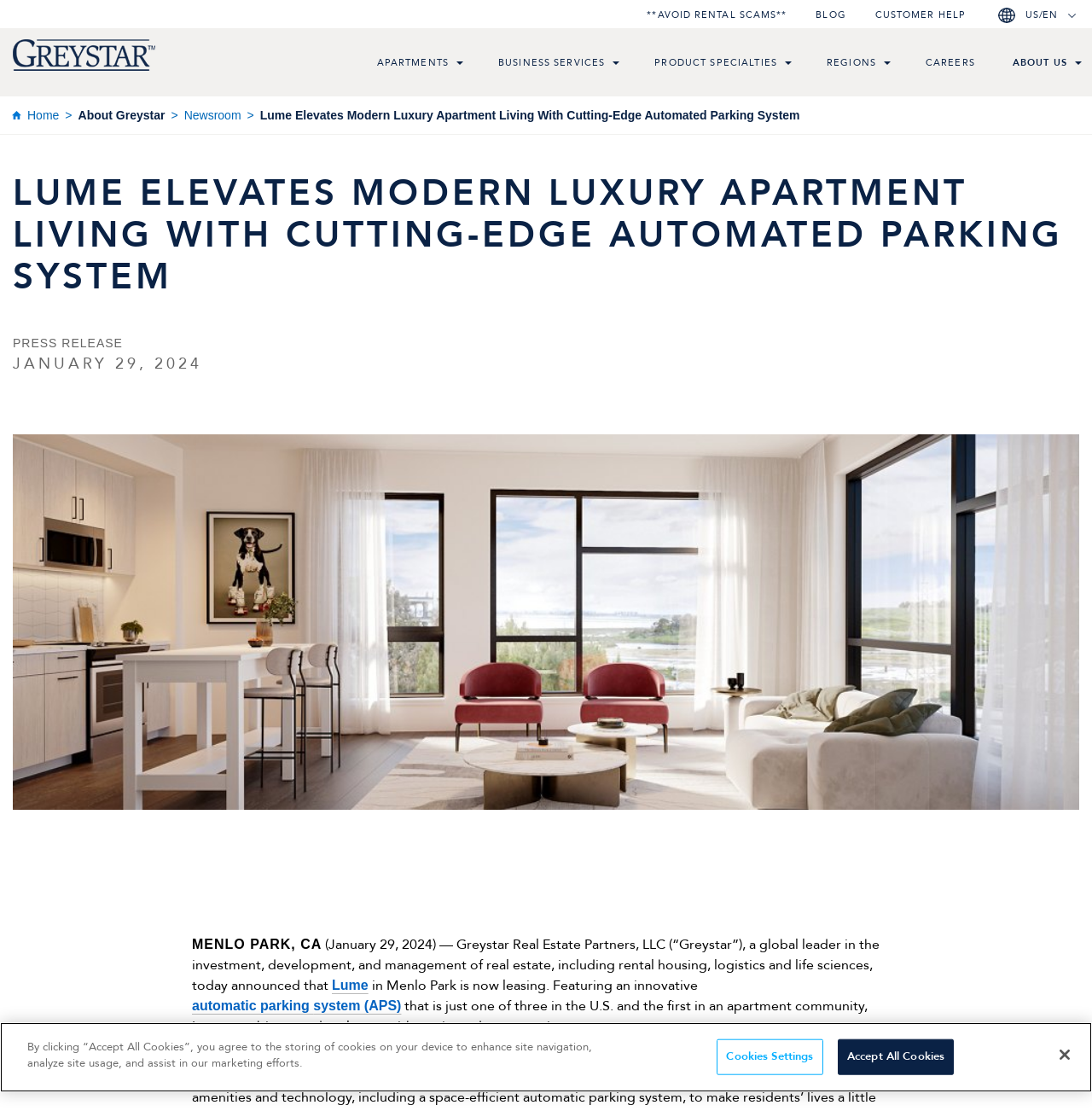Locate and provide the bounding box coordinates for the HTML element that matches this description: "US/en".

[0.911, 0.009, 0.988, 0.018]